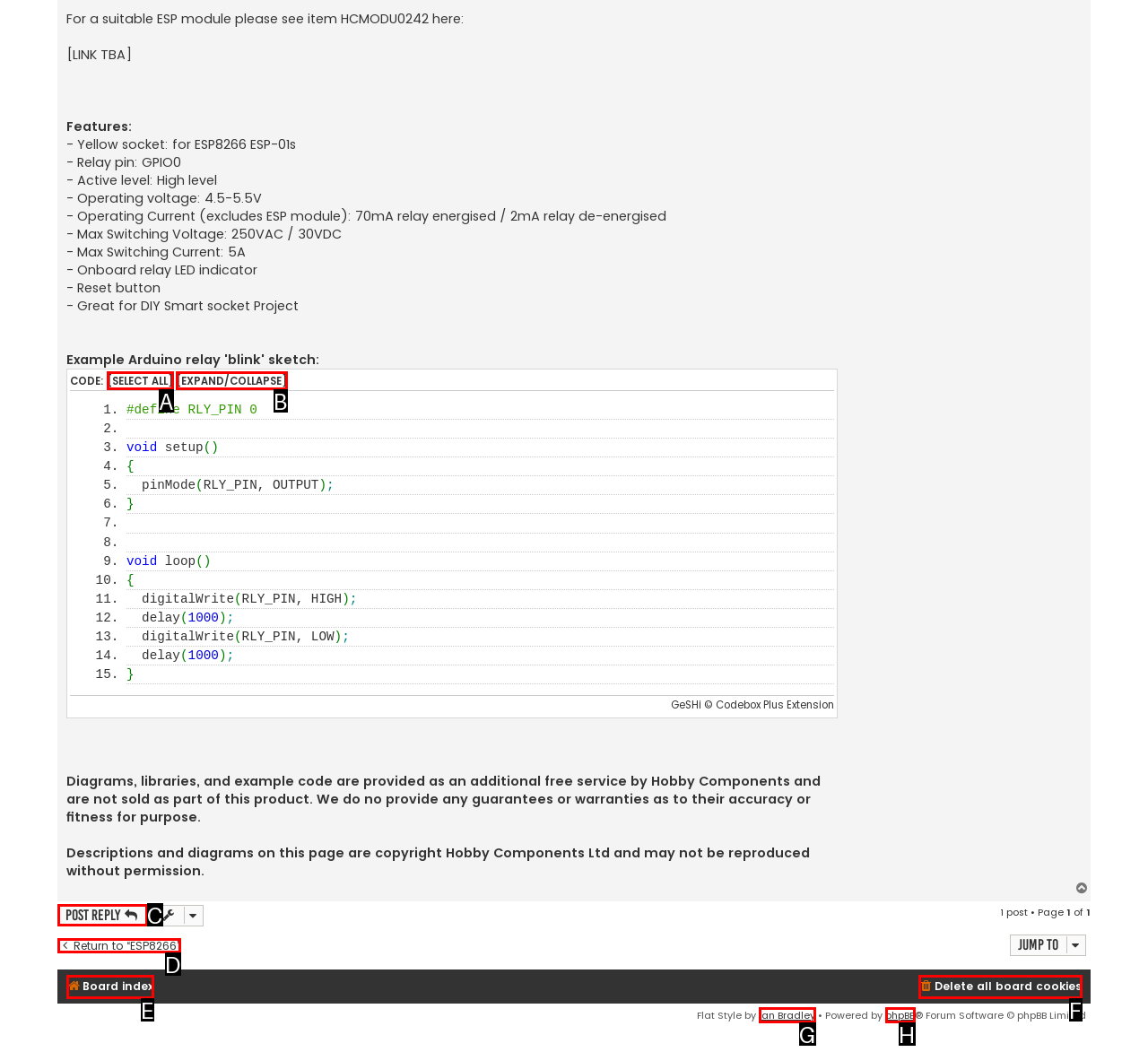Determine which option matches the element description: Board index
Answer using the letter of the correct option.

E